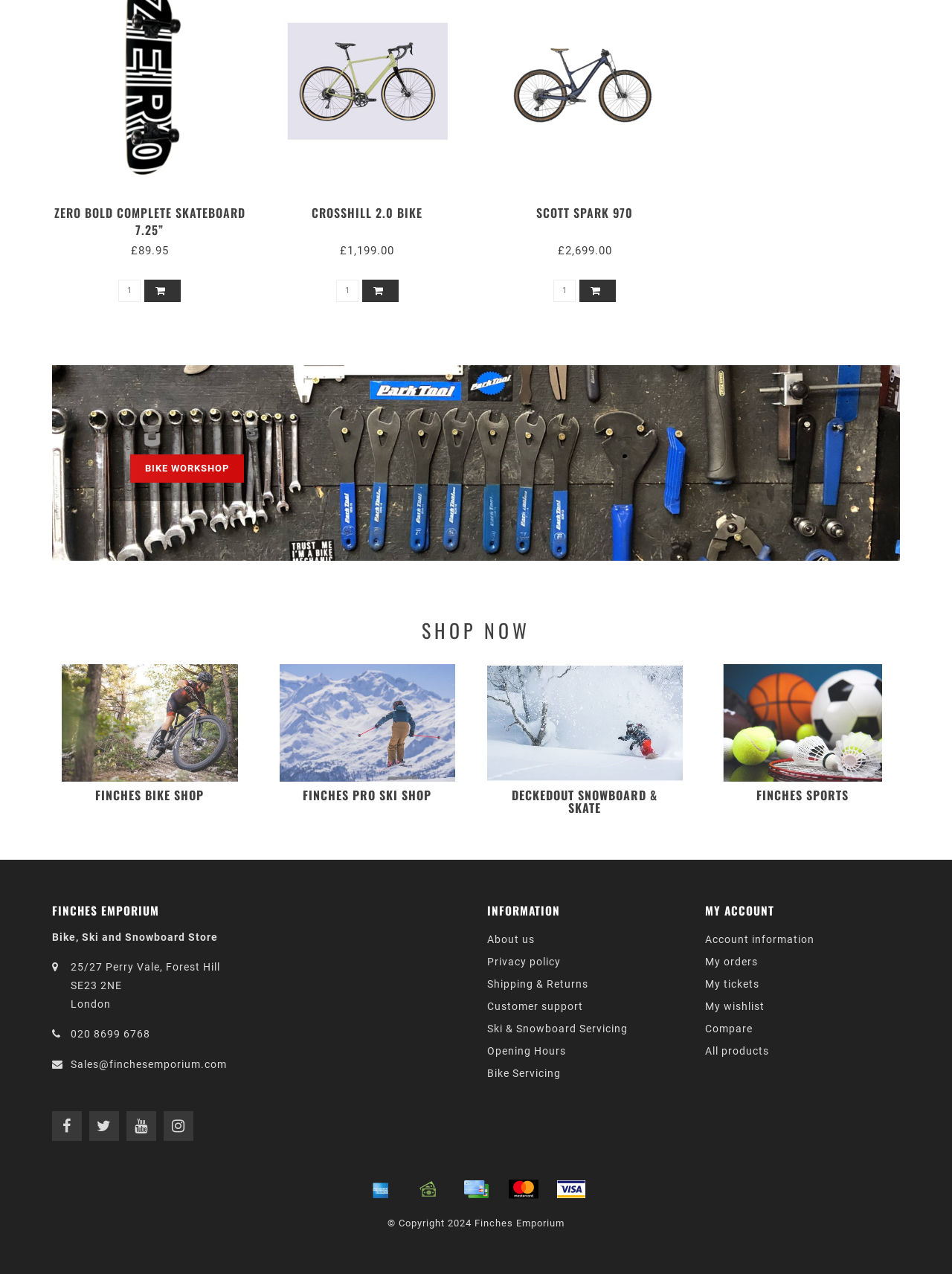Determine the bounding box coordinates for the area you should click to complete the following instruction: "Shop at Finches Bike Shop".

[0.055, 0.521, 0.26, 0.613]